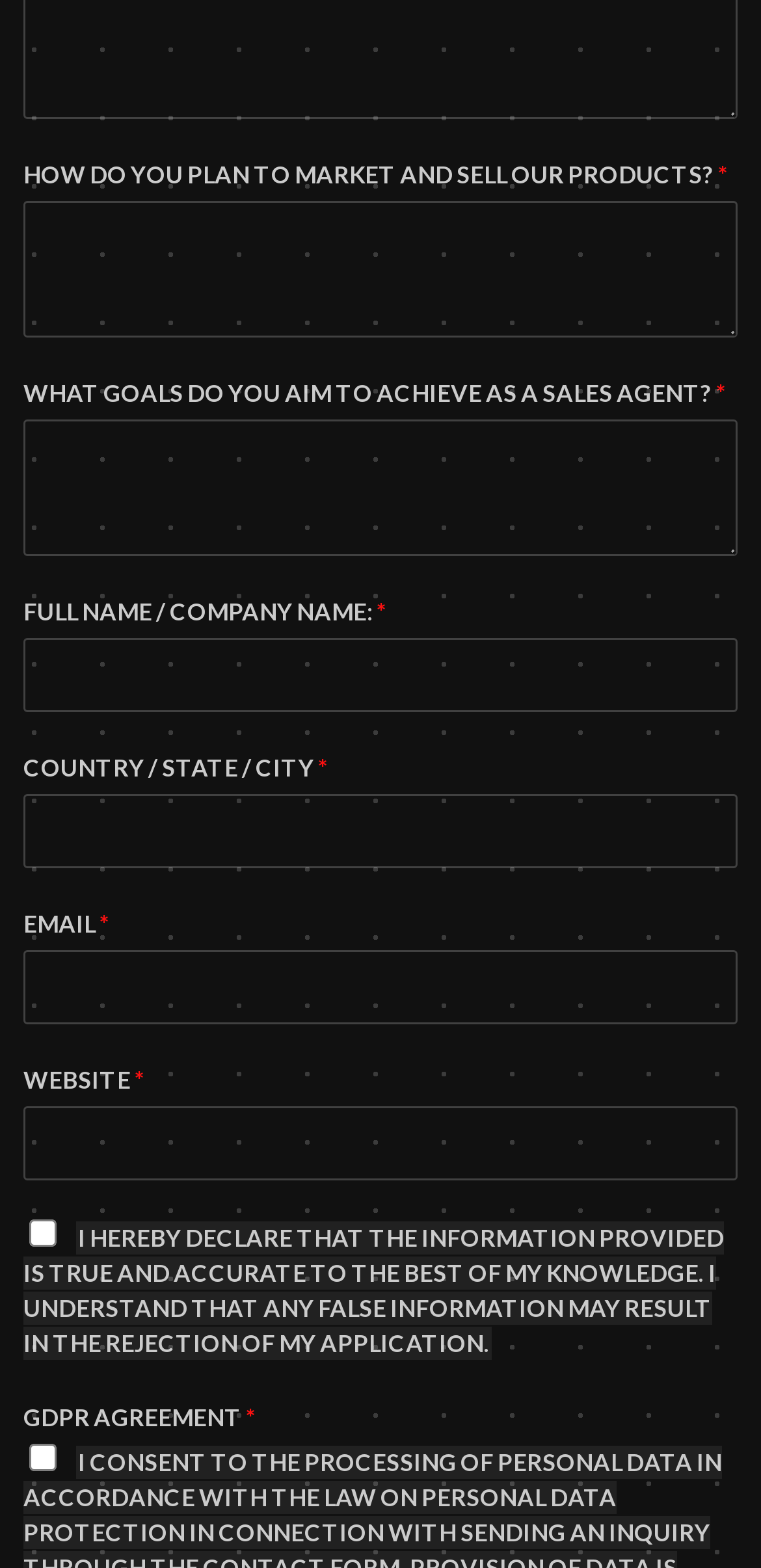Pinpoint the bounding box coordinates for the area that should be clicked to perform the following instruction: "Check the GDPR agreement".

[0.038, 0.921, 0.074, 0.938]